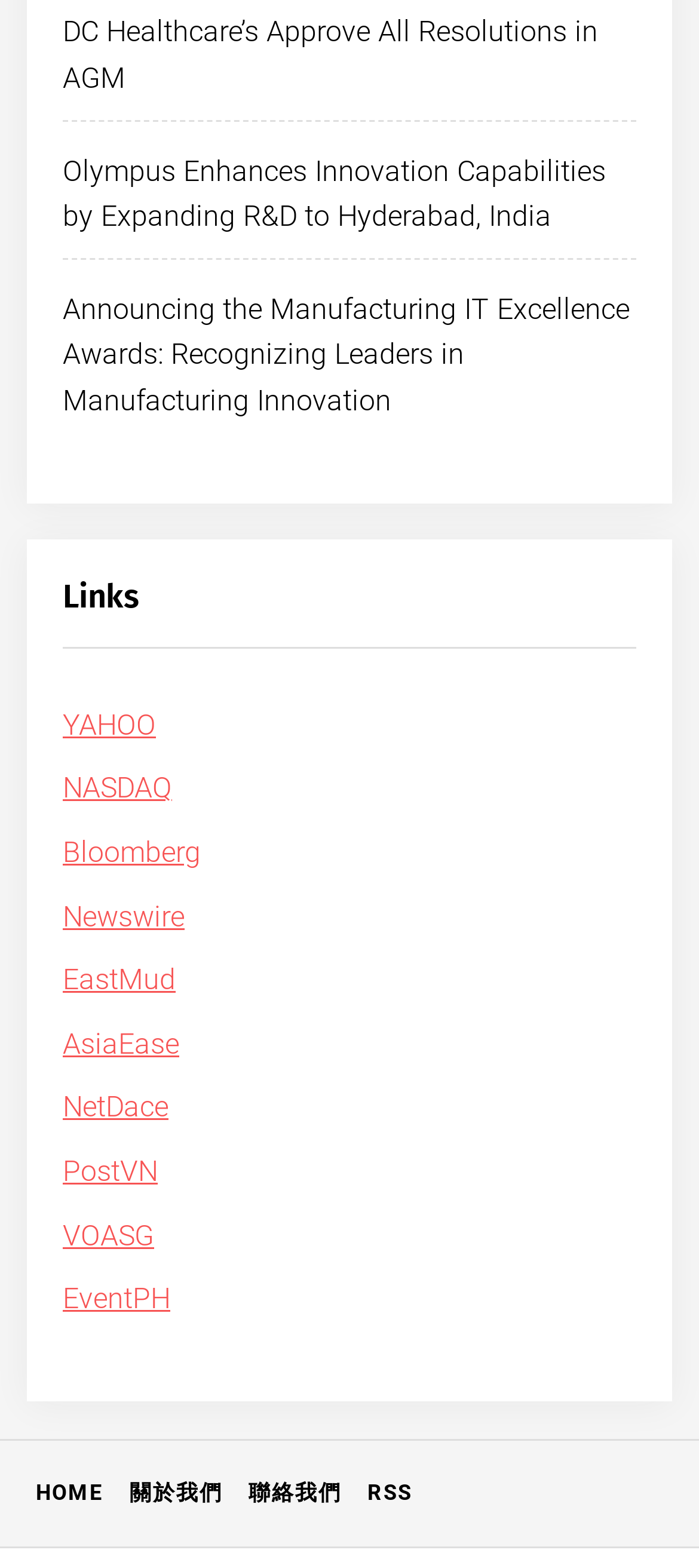Pinpoint the bounding box coordinates of the element you need to click to execute the following instruction: "Check out Olympus Enhances Innovation Capabilities news". The bounding box should be represented by four float numbers between 0 and 1, in the format [left, top, right, bottom].

[0.09, 0.098, 0.866, 0.149]